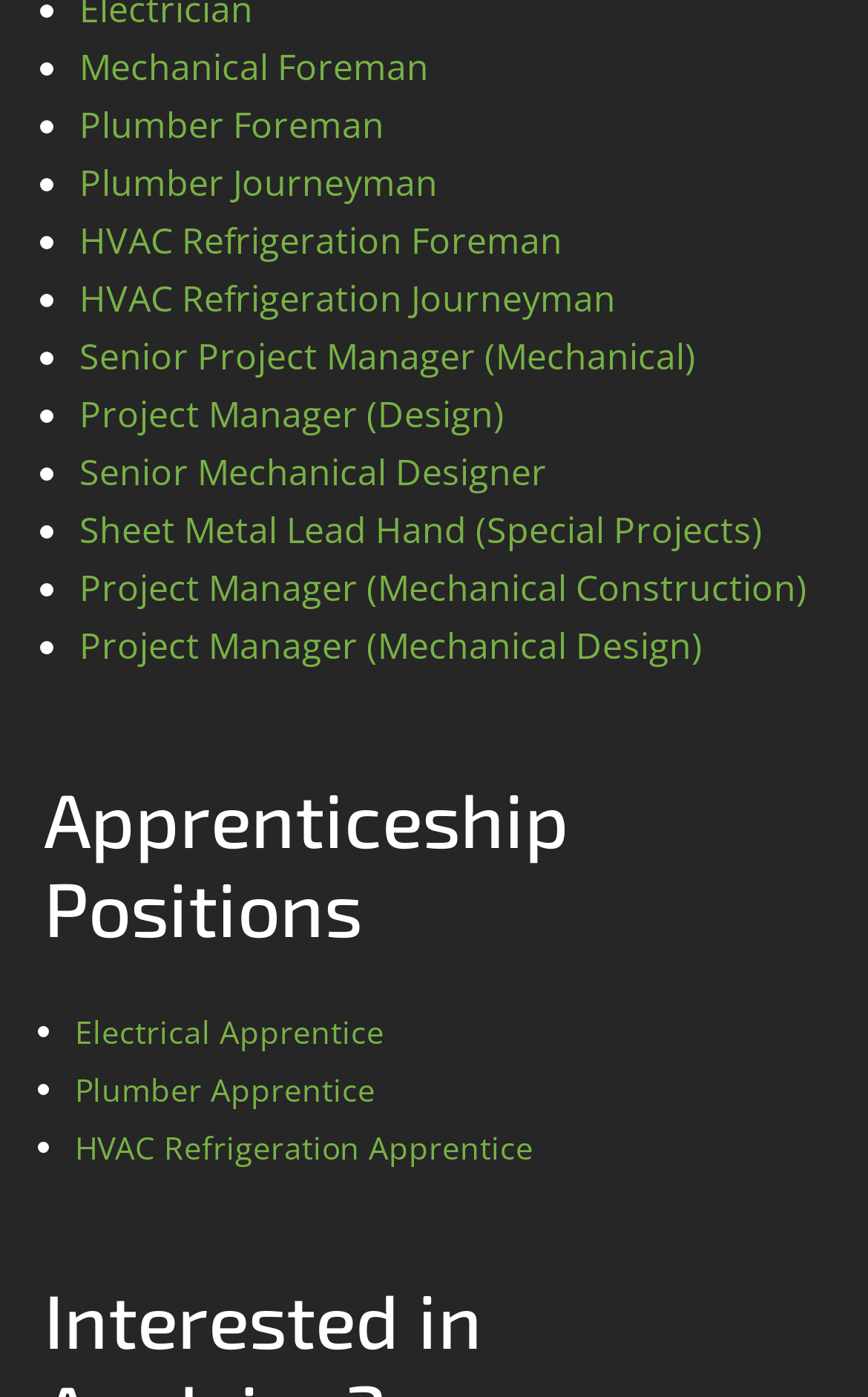Can you pinpoint the bounding box coordinates for the clickable element required for this instruction: "Explore Electrical Apprentice opportunities"? The coordinates should be four float numbers between 0 and 1, i.e., [left, top, right, bottom].

[0.086, 0.723, 0.442, 0.754]